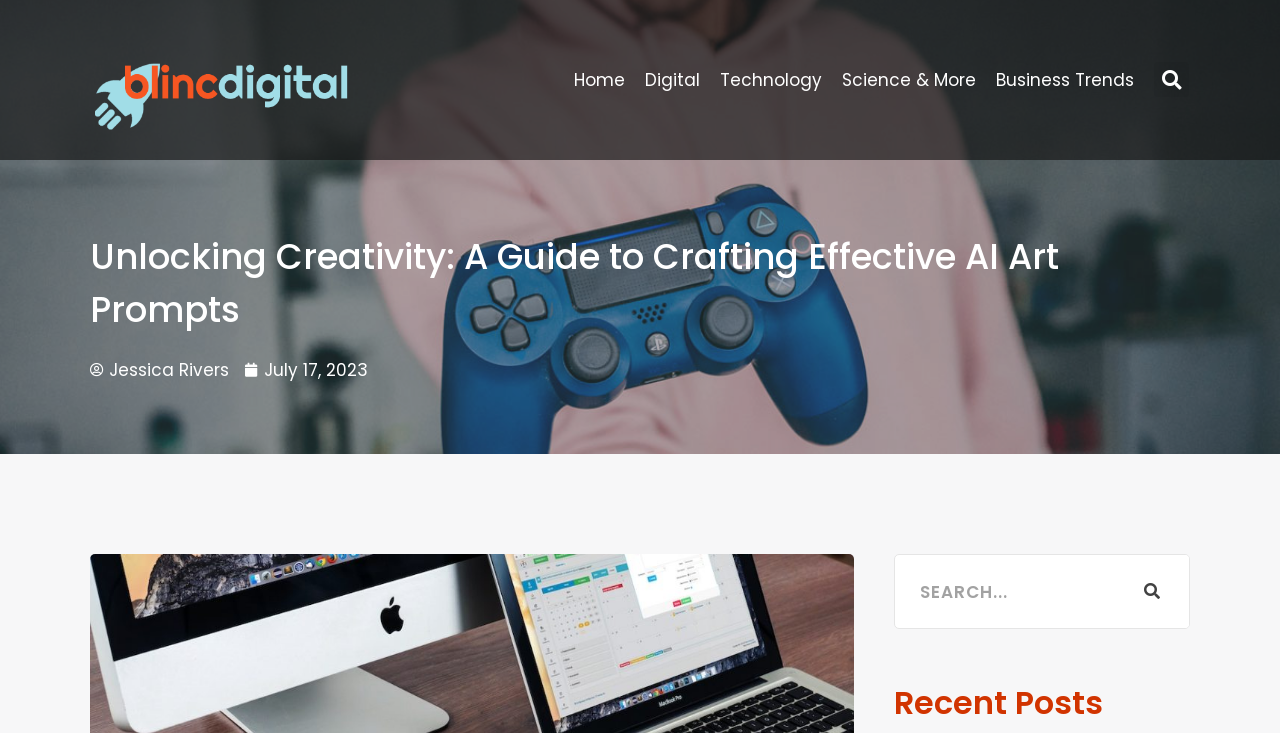Answer this question in one word or a short phrase: What is the author of the article?

Jessica Rivers